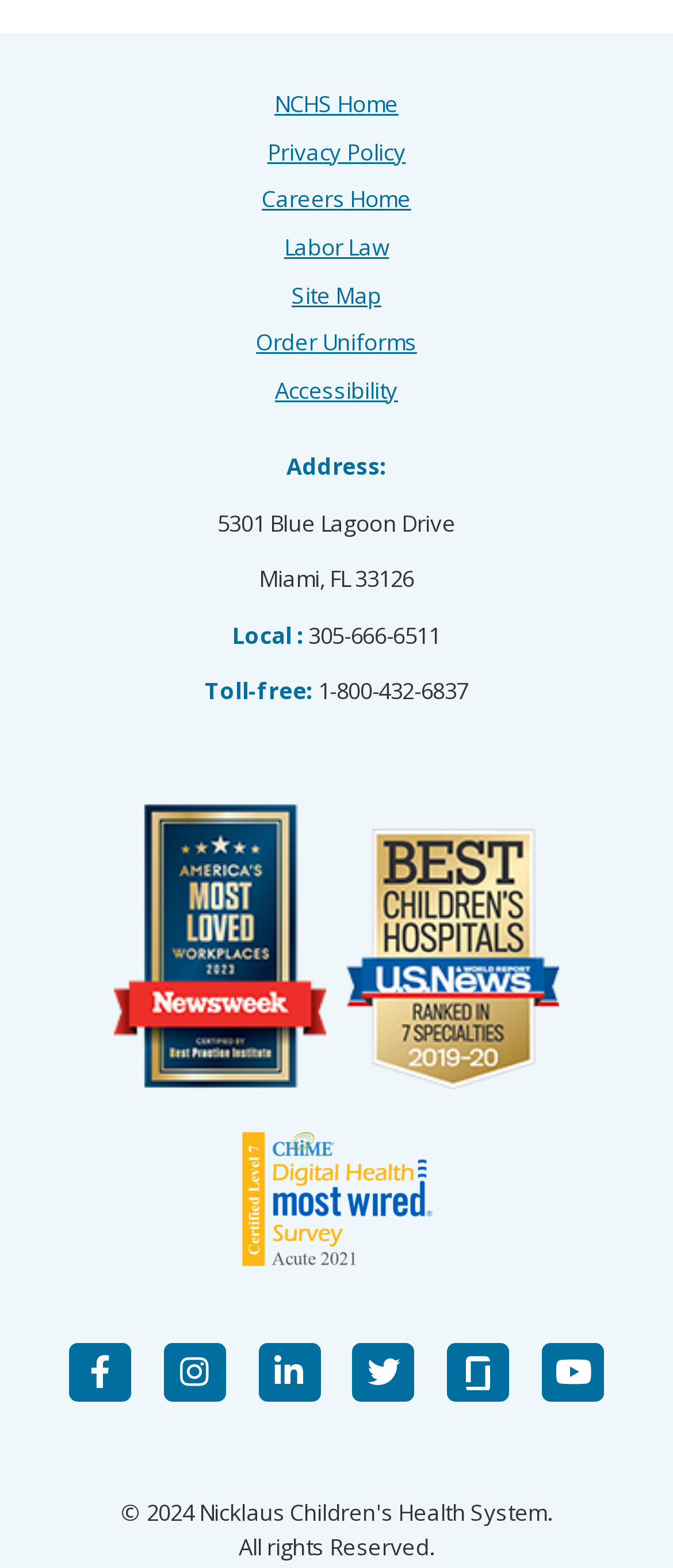Given the element description Labor Law, specify the bounding box coordinates of the corresponding UI element in the format (top-left x, top-left y, bottom-right x, bottom-right y). All values must be between 0 and 1.

[0.422, 0.148, 0.578, 0.167]